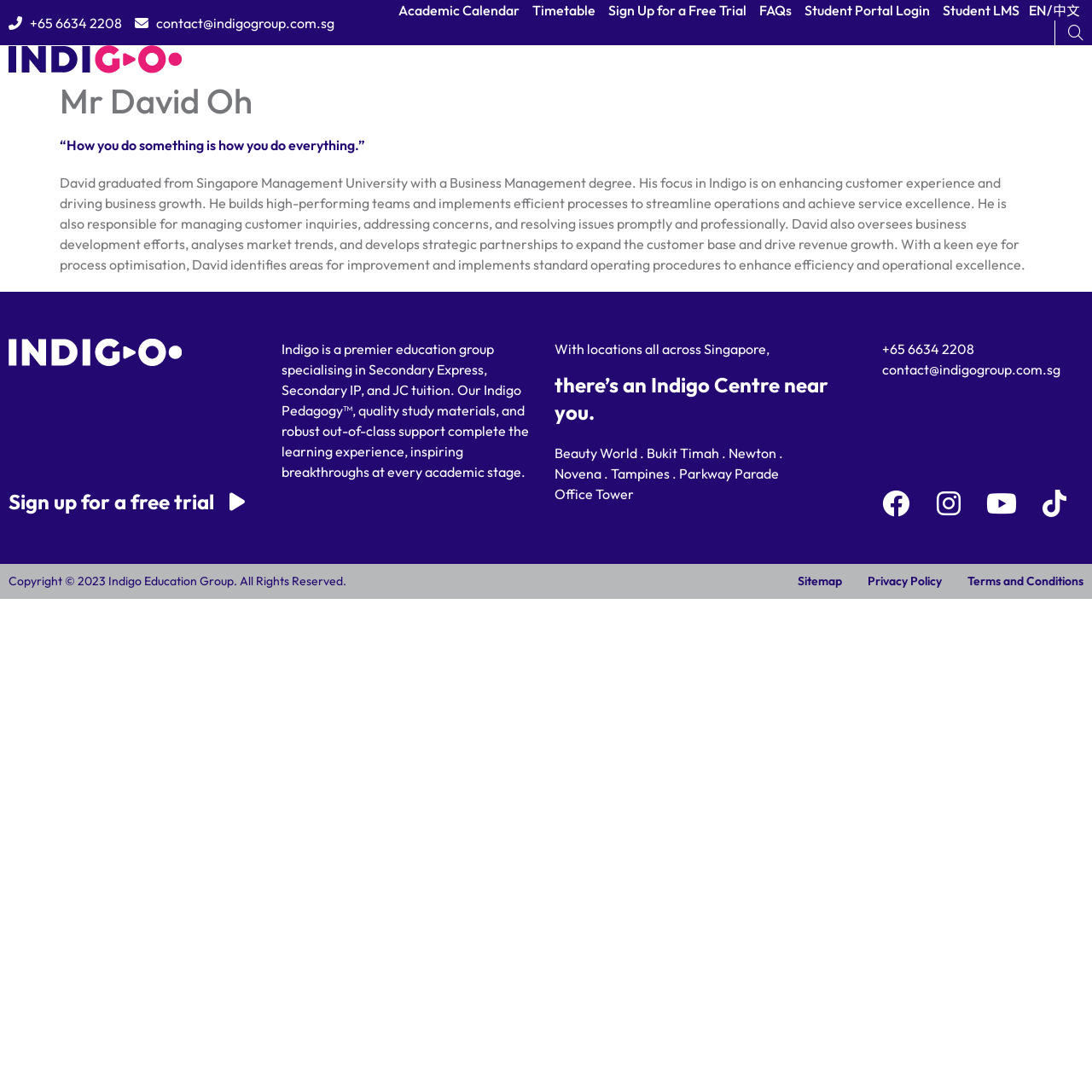Identify the bounding box coordinates of the element to click to follow this instruction: 'View the academic calendar'. Ensure the coordinates are four float values between 0 and 1, provided as [left, top, right, bottom].

[0.364, 0.0, 0.475, 0.019]